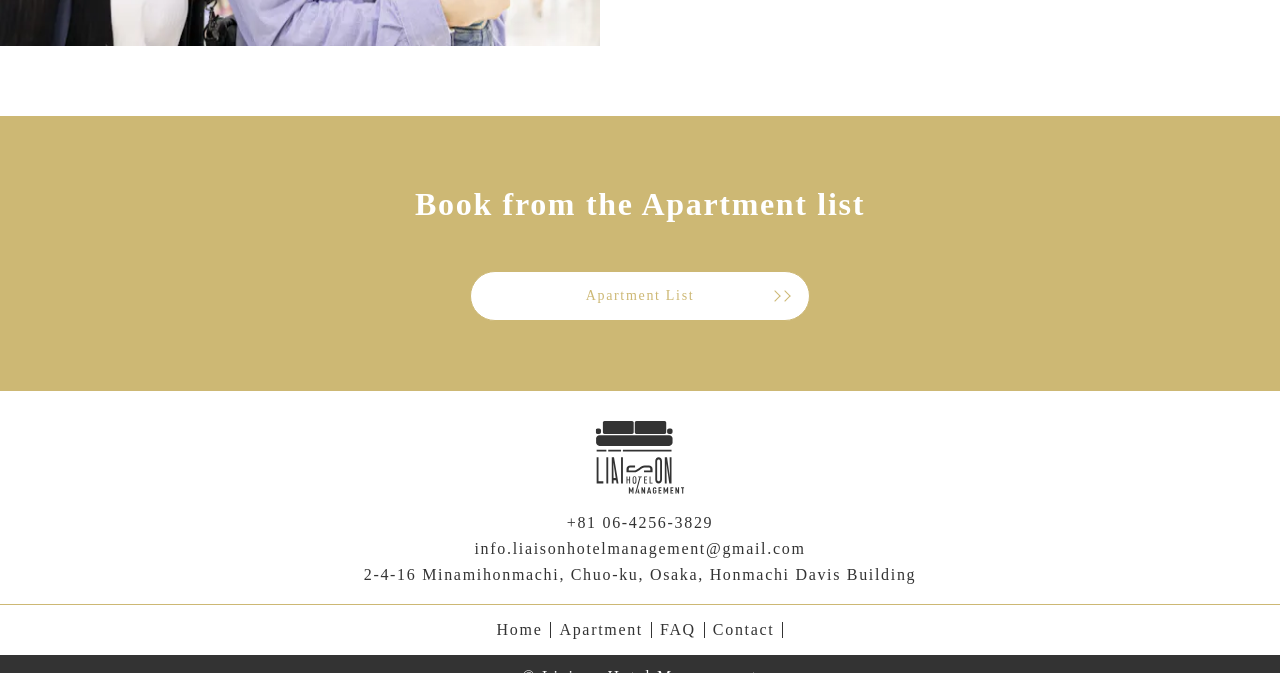What is the phone number of the hotel?
Answer briefly with a single word or phrase based on the image.

+81 06-4256-3829